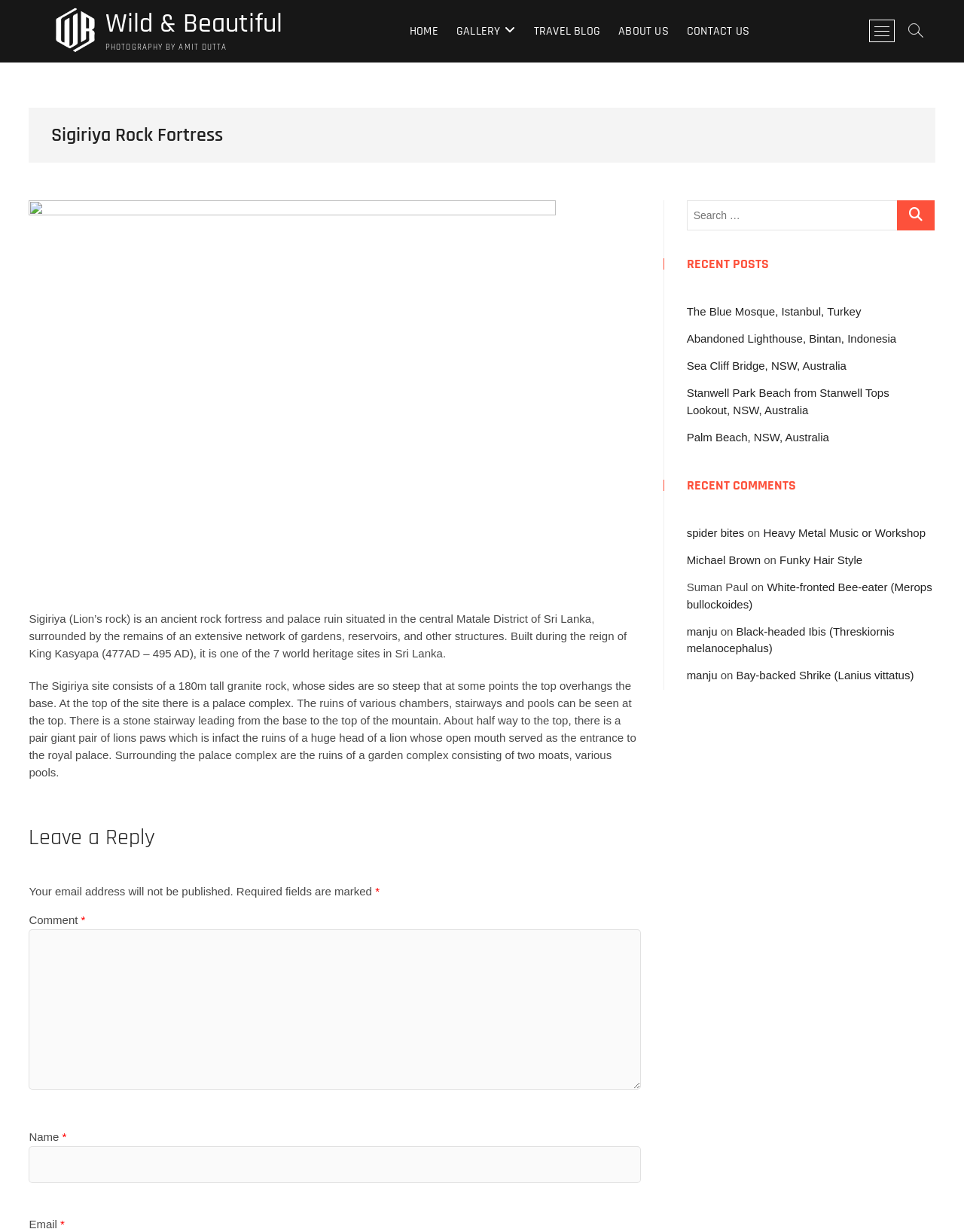Identify the bounding box for the UI element described as: "Book your session". Ensure the coordinates are four float numbers between 0 and 1, formatted as [left, top, right, bottom].

None